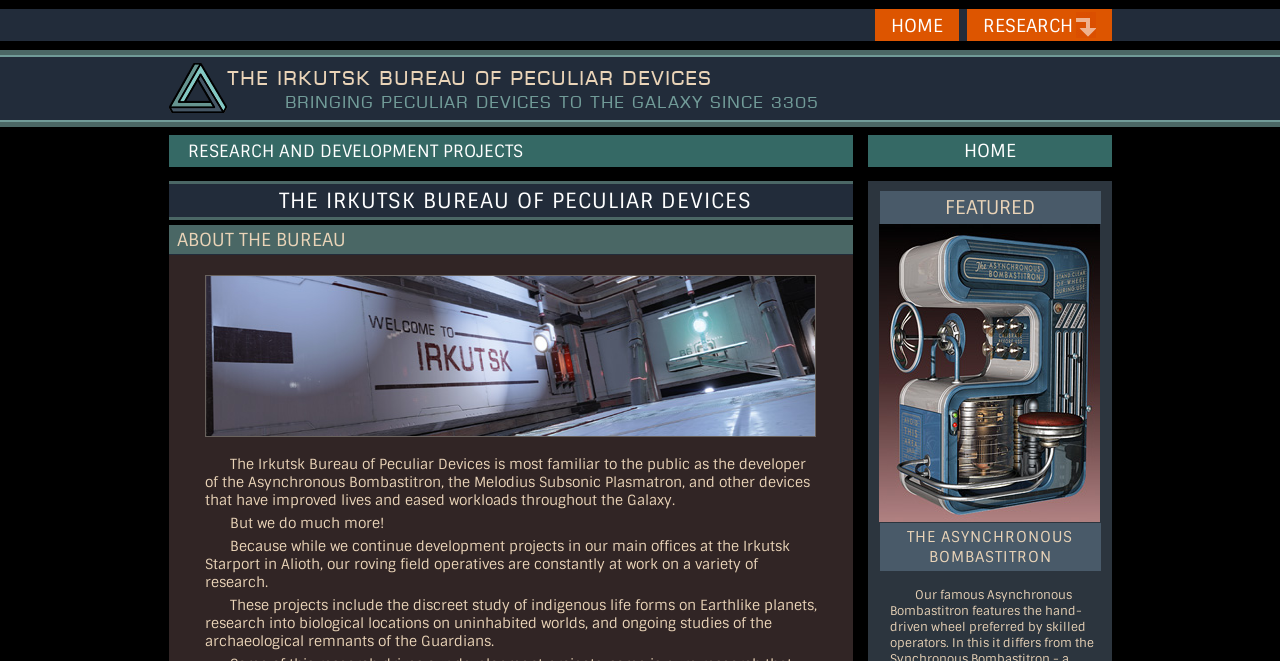Please provide a comprehensive answer to the question below using the information from the image: What is the name of the organization?

I determined the answer by looking at the static text elements at the top of the webpage, which clearly display the name of the organization.